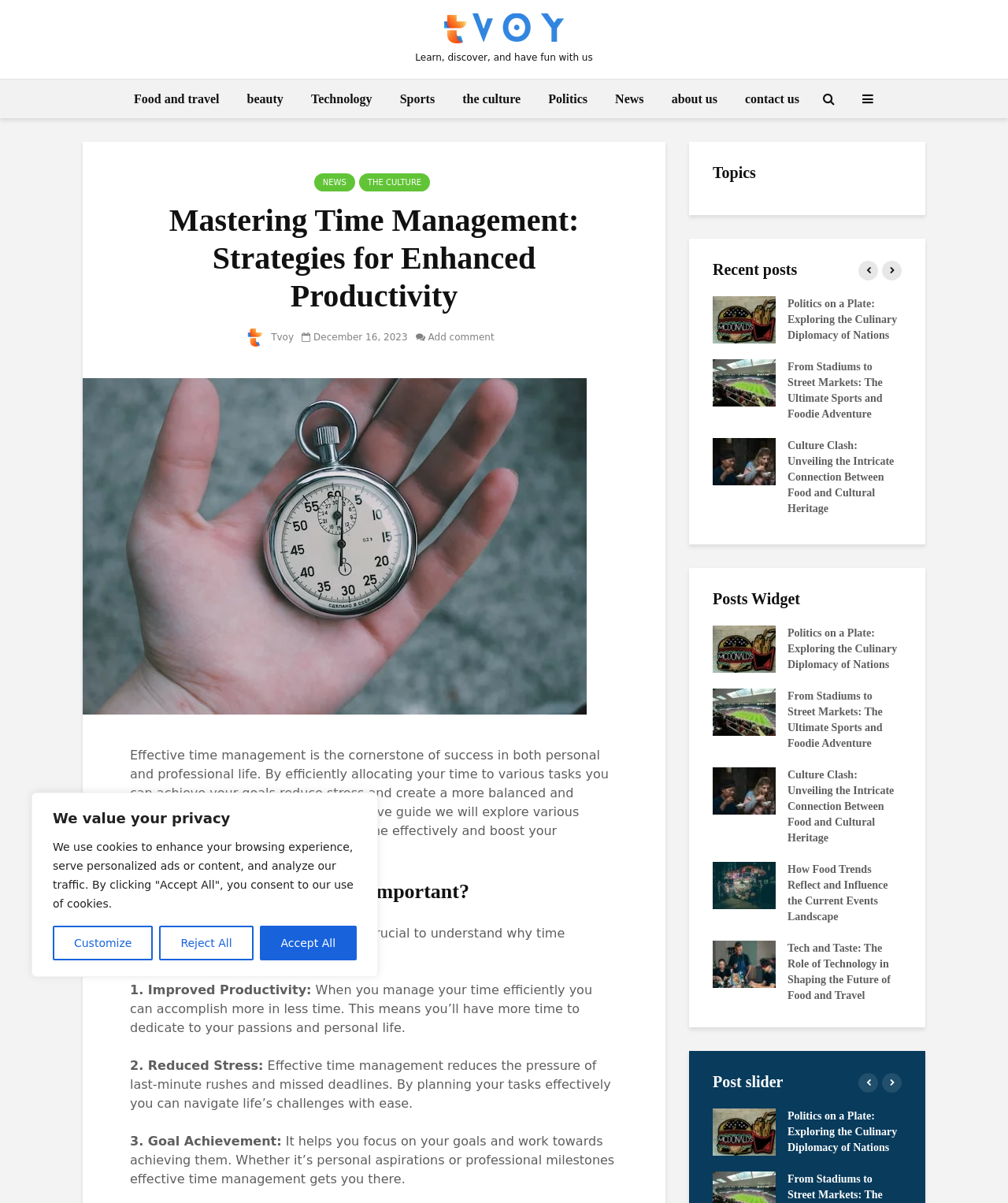Identify the bounding box coordinates for the element you need to click to achieve the following task: "Add a comment". The coordinates must be four float values ranging from 0 to 1, formatted as [left, top, right, bottom].

[0.412, 0.275, 0.49, 0.285]